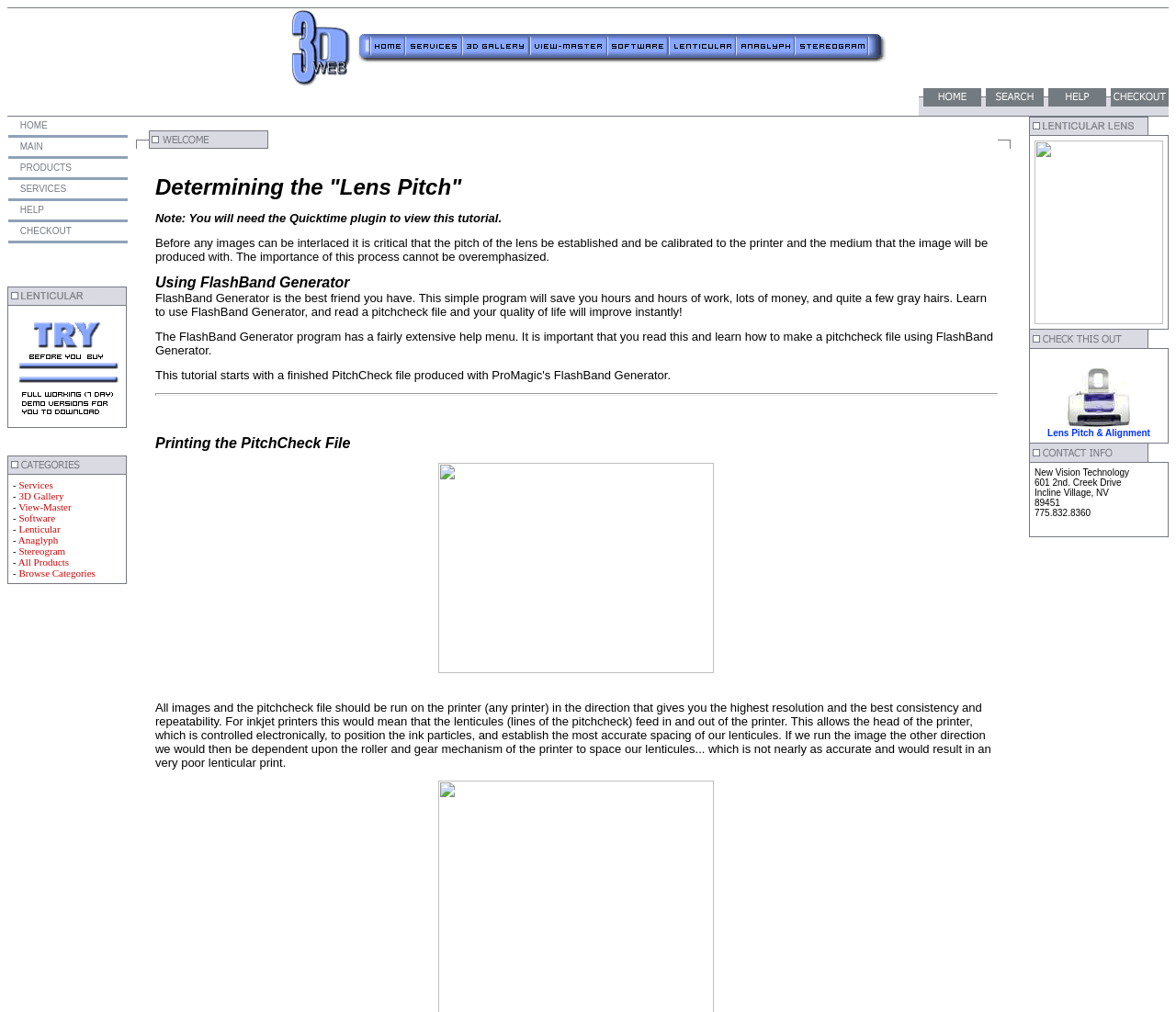Construct a thorough caption encompassing all aspects of the webpage.

This webpage is about 3D stereoscopic services provided by New Vision Technology. At the top, there is a logo image on the left and a series of small images on the right, which are likely navigation buttons. Below this, there is a row of images, with a larger image on the left and several smaller images on the right, each with a corresponding link.

To the right of the larger image, there are seven links, each with a small icon, arranged horizontally. Below these links, there is another row of images, with a larger image on the left and several smaller images on the right, each with a corresponding link. Again, to the right of the larger image, there are seven links, each with a small icon, arranged horizontally.

Further down the page, there is a navigation menu with tabs labeled "HOME", "MAIN", "PRODUCTS", "SERVICES", "HELP", and "CHECKOUT". Each tab has a corresponding icon and is arranged horizontally. Below this menu, there is a large image that spans the width of the page.

Throughout the page, there are numerous images, links, and icons, which suggest that the webpage is visually oriented and may be showcasing the company's services and products.